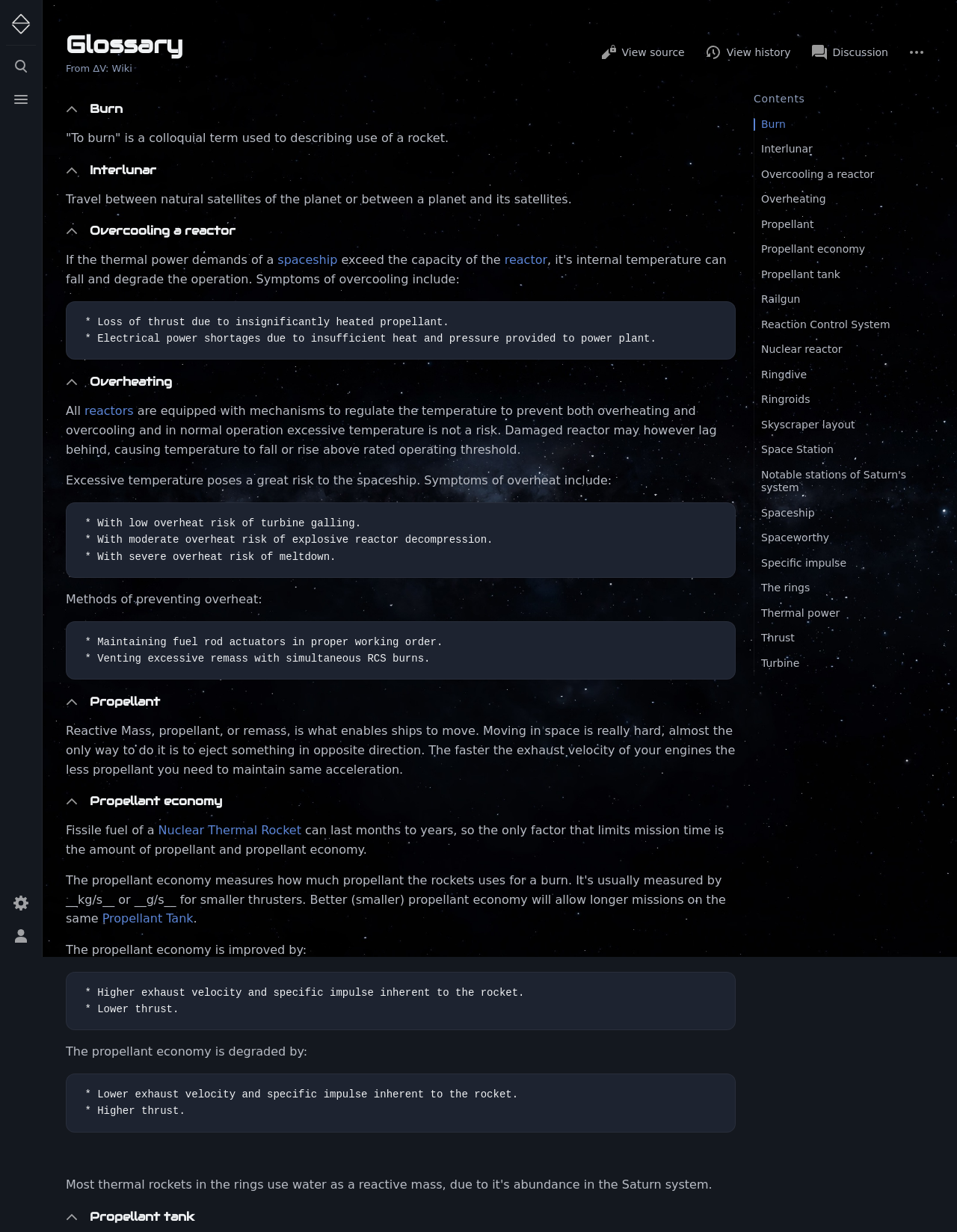Please specify the bounding box coordinates in the format (top-left x, top-left y, bottom-right x, bottom-right y), with all values as floating point numbers between 0 and 1. Identify the bounding box of the UI element described by: Interlunar

[0.094, 0.132, 0.769, 0.144]